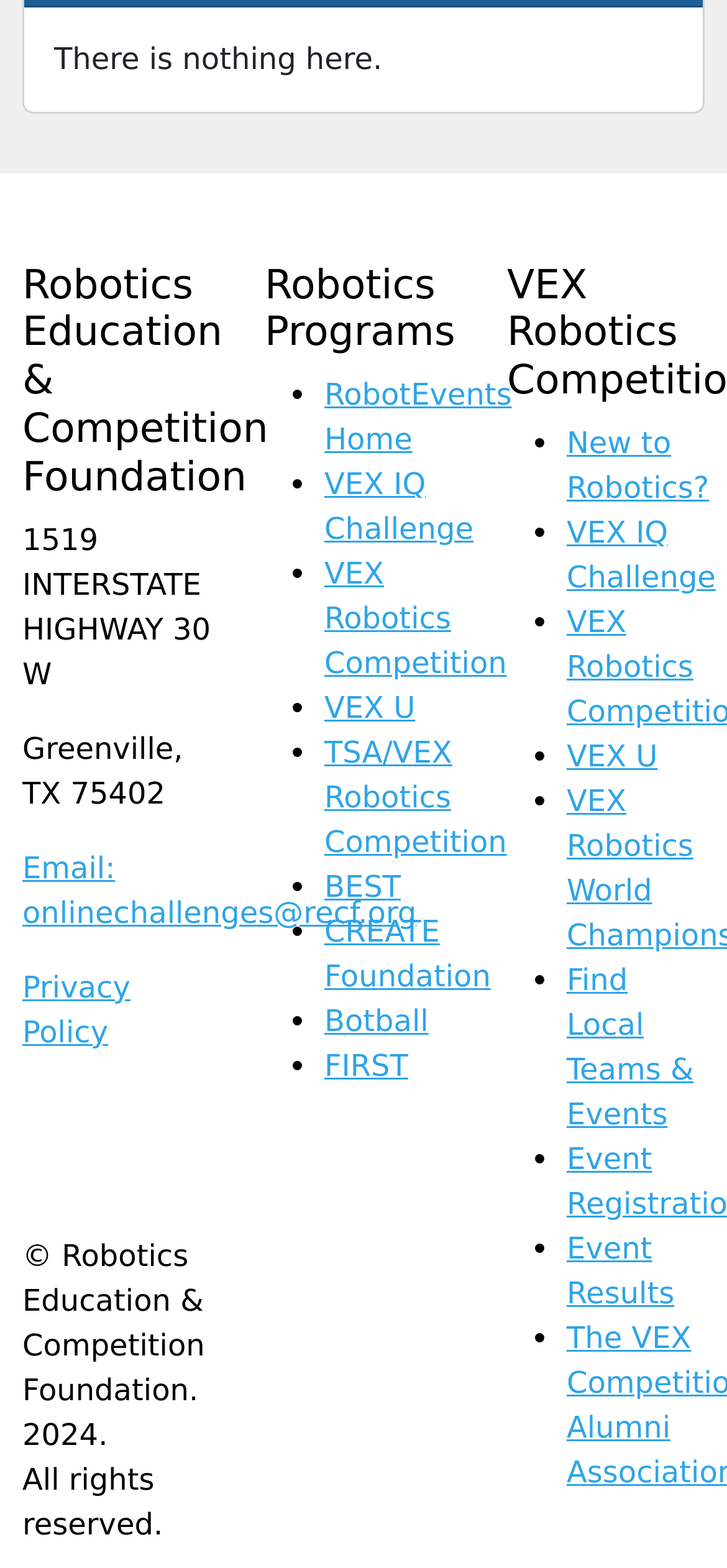Indicate the bounding box coordinates of the element that needs to be clicked to satisfy the following instruction: "Learn about VEX IQ Challenge". The coordinates should be four float numbers between 0 and 1, i.e., [left, top, right, bottom].

[0.446, 0.298, 0.651, 0.349]